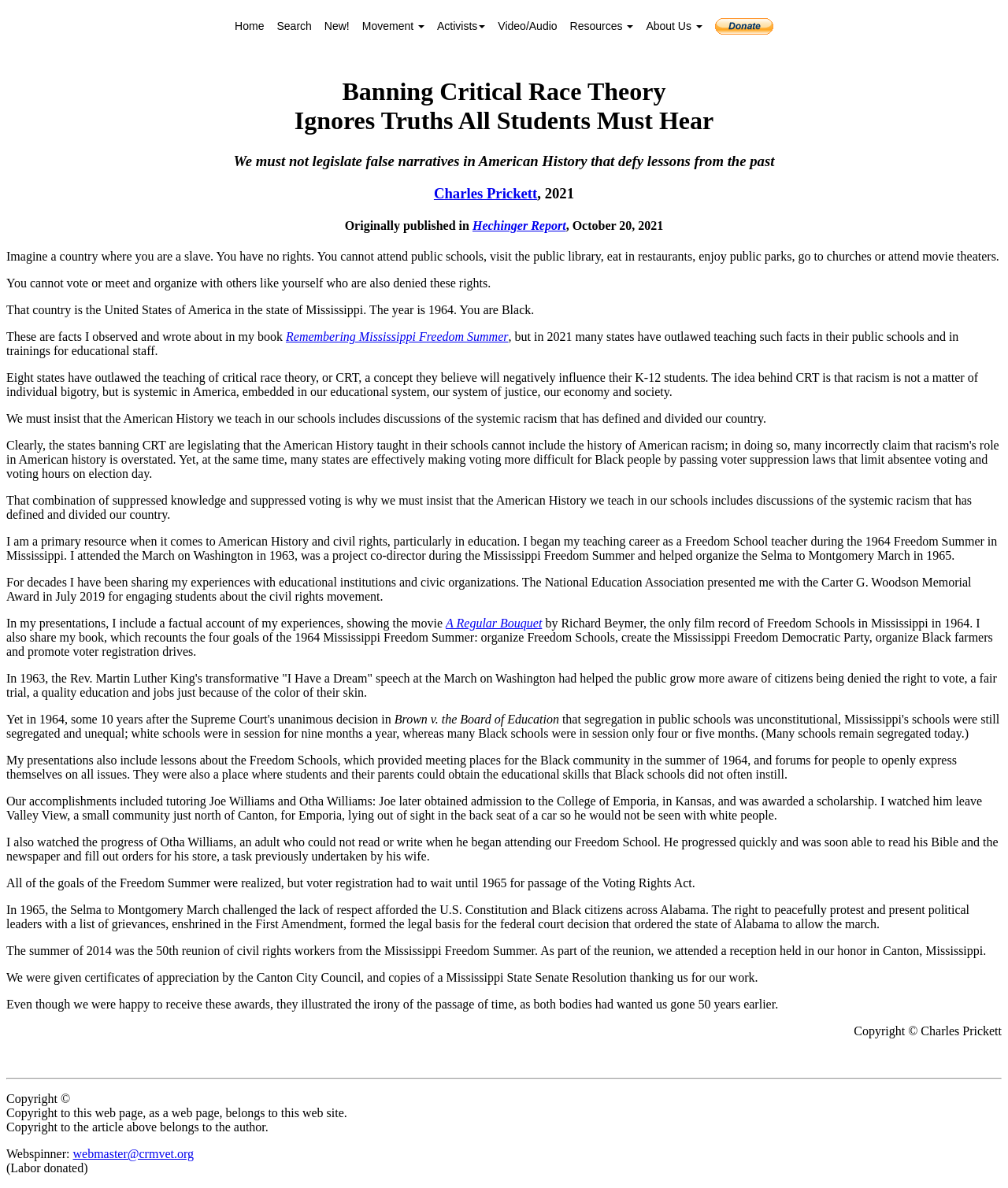Create a detailed narrative describing the layout and content of the webpage.

This webpage is about the Civil Rights Movement, specifically discussing the importance of teaching critical race theory in American History. At the top of the page, there is a navigation menu with links to "Home", "Search", "New!", "Movement", "Activists", "Video/Audio", "Resources", and "About Us". 

Below the navigation menu, there are three headings that introduce the topic of banning critical race theory and its implications on American History. The first heading is the title of the article, "Banning Critical Race Theory Ignores Truths All Students Must Hear". The second heading emphasizes the importance of not legislating false narratives in American History. The third heading provides the author's name and publication date.

The main content of the webpage is a long article written by Charles Prickett, a primary resource on American History and civil rights, particularly in education. The article begins by imagining a scenario where one is a slave in the United States in 1964, highlighting the lack of rights and freedoms. It then transitions to the author's personal experiences as a Freedom School teacher during the 1964 Freedom Summer in Mississippi and his involvement in the civil rights movement.

Throughout the article, there are links to related resources, such as the author's book and a film record of Freedom Schools in Mississippi in 1964. The article also includes lessons about the Freedom Schools, which provided educational skills to Black students and served as meeting places for the Black community.

The article concludes by discussing the accomplishments of the Freedom Summer, including the passage of the Voting Rights Act in 1965, and the author's reflections on the irony of receiving awards from the Canton City Council and the Mississippi State Senate 50 years after their work.

At the bottom of the page, there are copyright notices and a separator line, followed by information about the webpage's copyright and a link to the webmaster's email address.